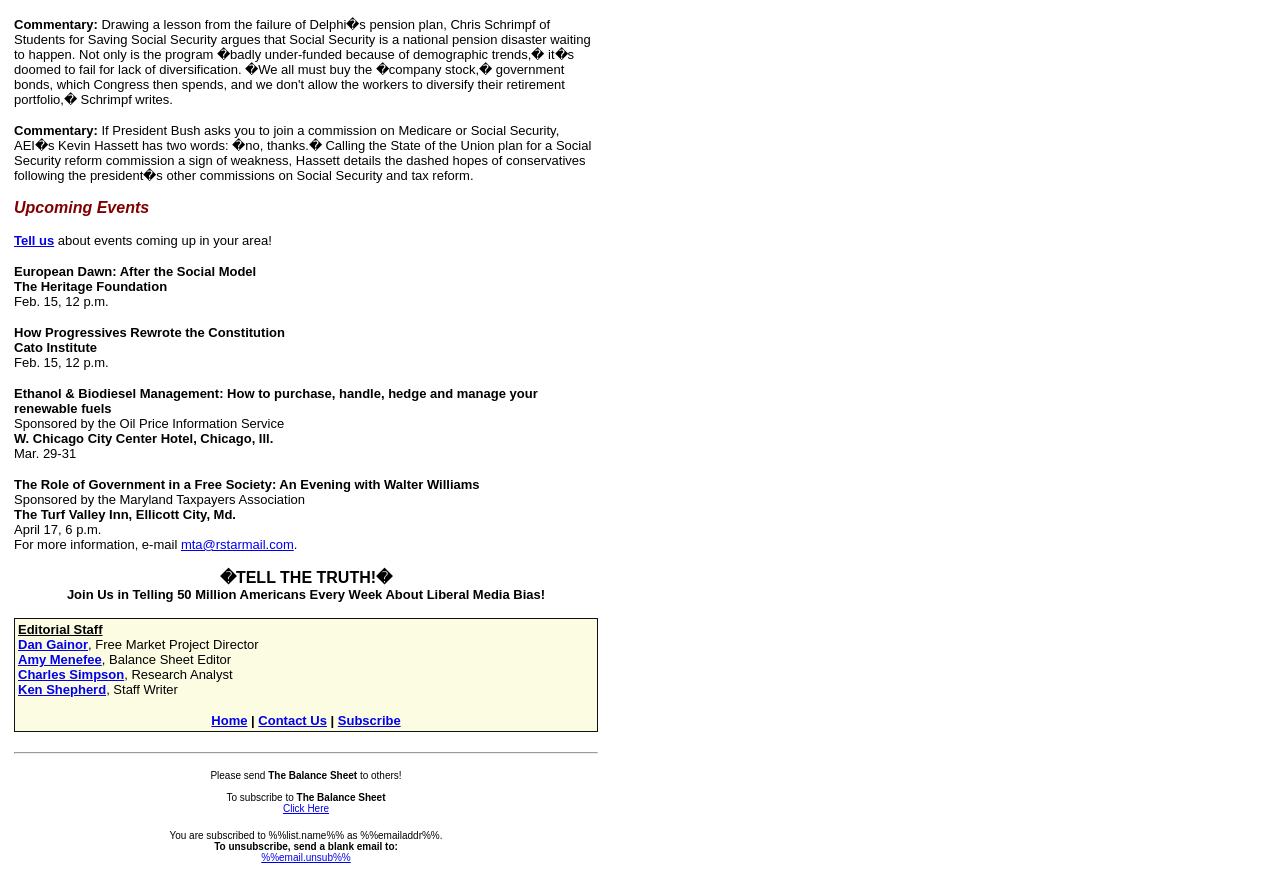Provide the bounding box coordinates of the UI element this sentence describes: "Tell us".

[0.011, 0.266, 0.042, 0.283]